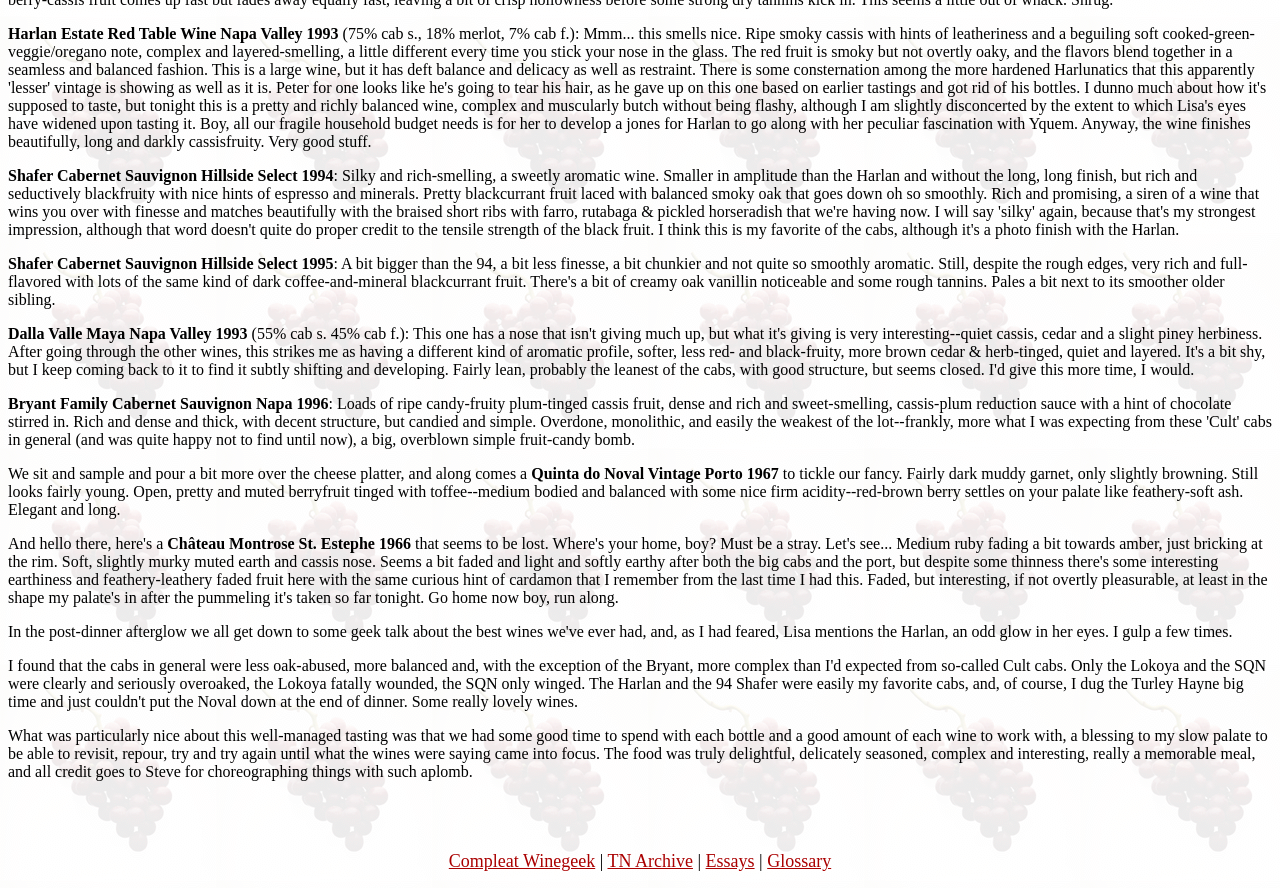What is the vertical position of the element 'We sit and sample and pour a bit more over the cheese platter, and along comes a' relative to the element 'Shafer Cabernet Sauvignon Hillside Select 1995'?
Use the information from the screenshot to give a comprehensive response to the question.

By comparing the y1 and y2 coordinates of the two elements, I found that the element 'We sit and sample and pour a bit more over the cheese platter, and along comes a' has a higher y1 and y2 value than the element 'Shafer Cabernet Sauvignon Hillside Select 1995', indicating that it is positioned below.